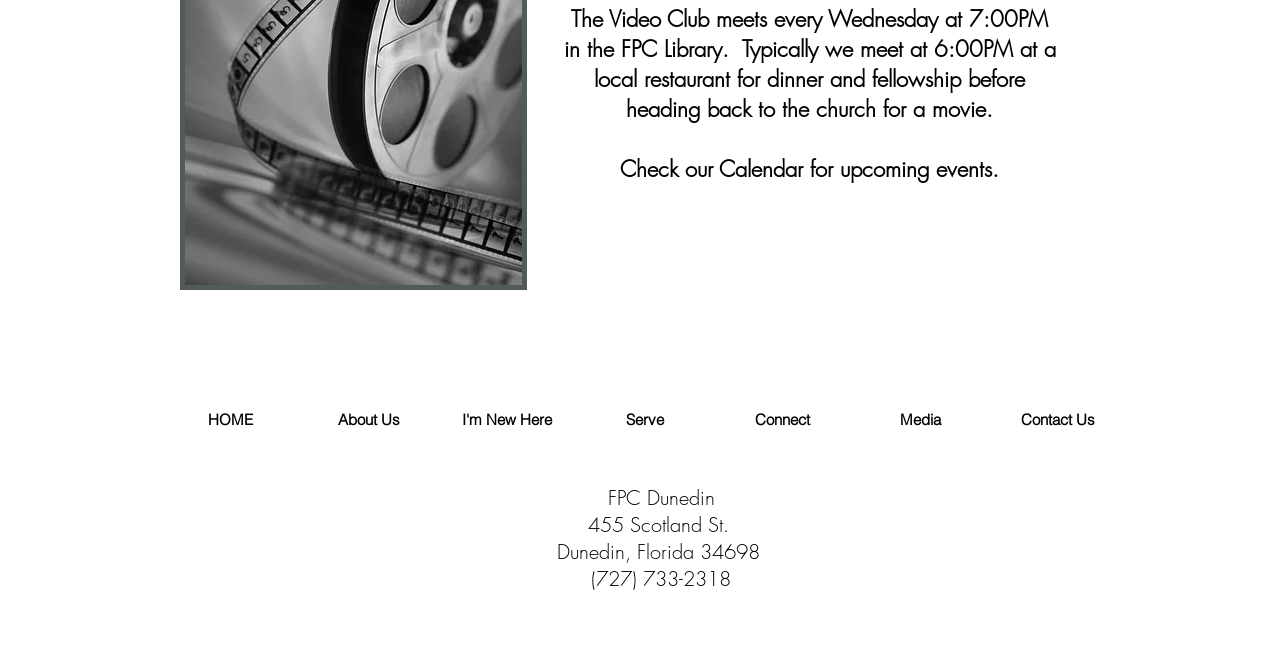Please determine the bounding box coordinates, formatted as (top-left x, top-left y, bottom-right x, bottom-right y), with all values as floating point numbers between 0 and 1. Identify the bounding box of the region described as: I'm New Here

[0.341, 0.611, 0.449, 0.68]